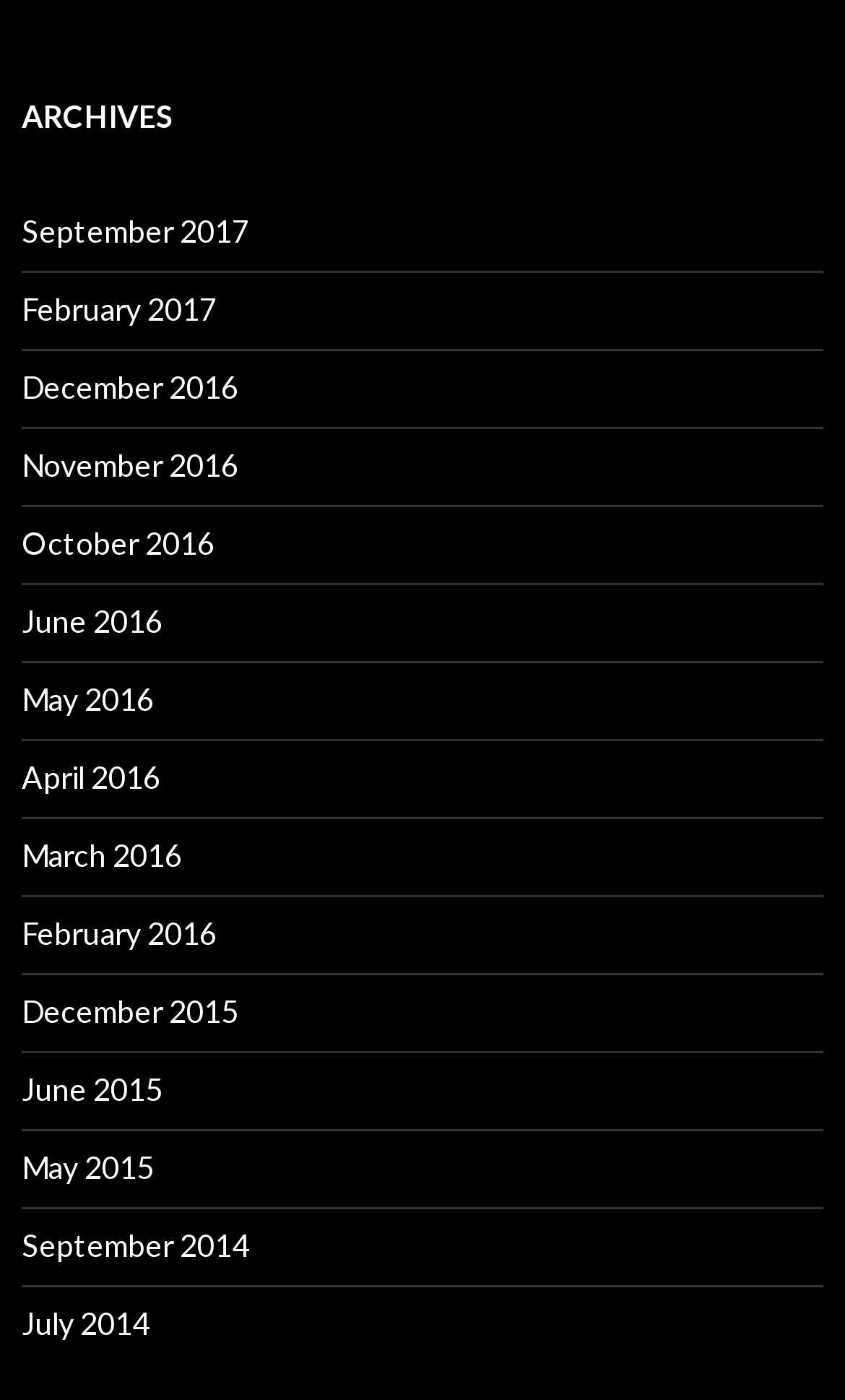Based on the description "March 2016", find the bounding box of the specified UI element.

[0.026, 0.598, 0.215, 0.624]